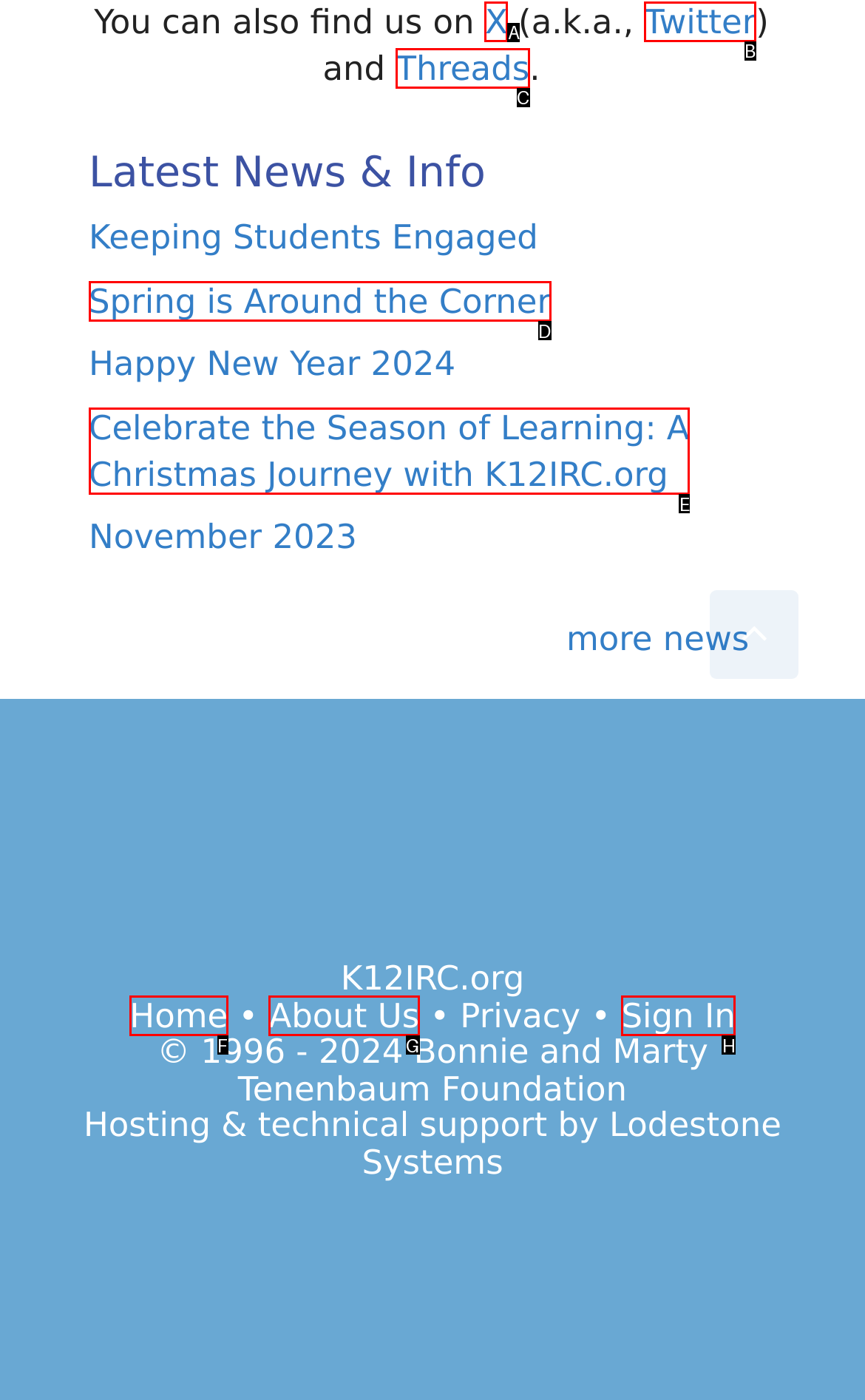Using the provided description: Twitter, select the HTML element that corresponds to it. Indicate your choice with the option's letter.

B